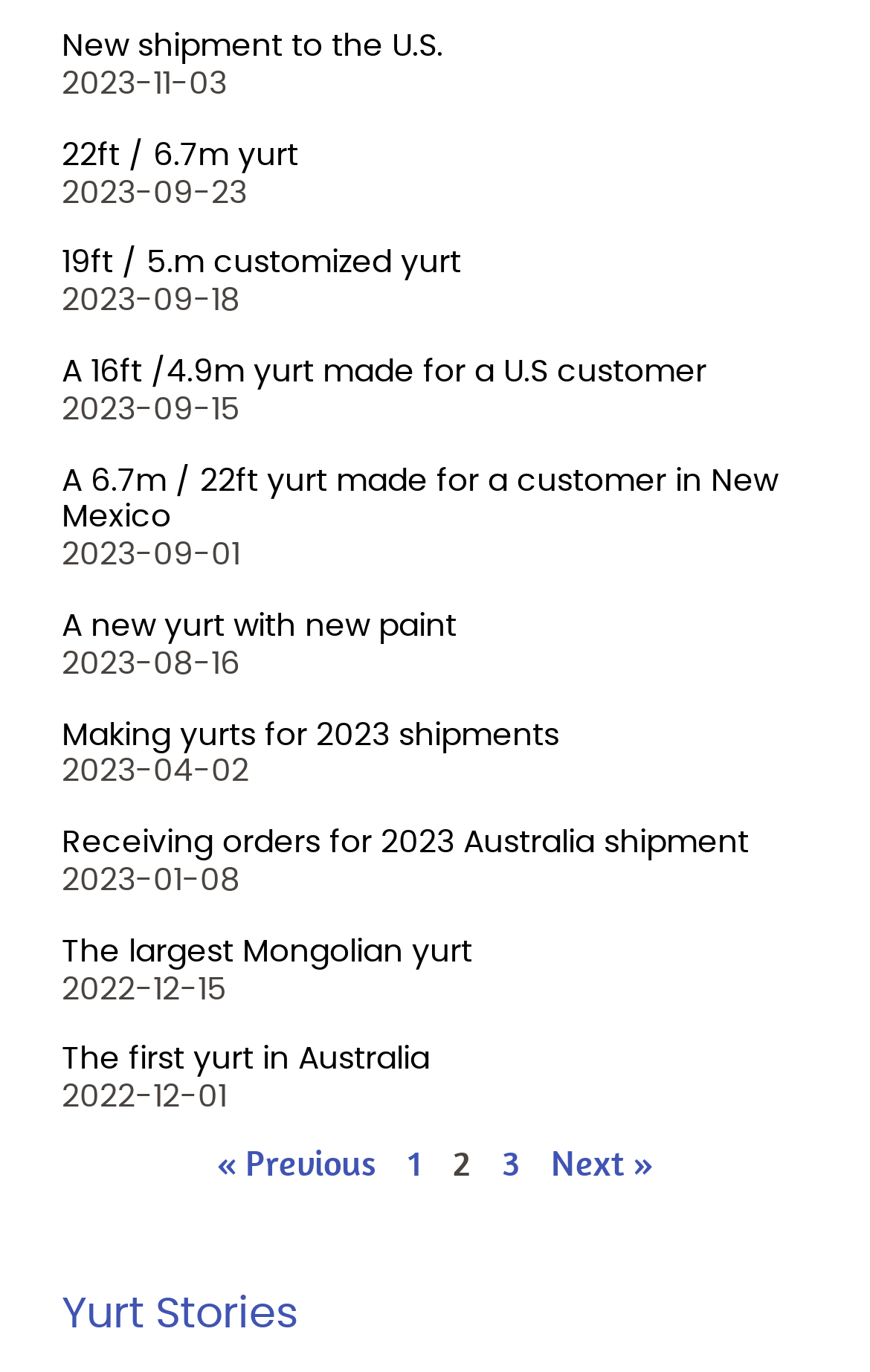What is the latest shipment to the U.S.?
Could you give a comprehensive explanation in response to this question?

Based on the webpage, the latest shipment to the U.S. is mentioned in the first article section, which has a heading 'New shipment to the U.S.' and a date '2023-11-03'.